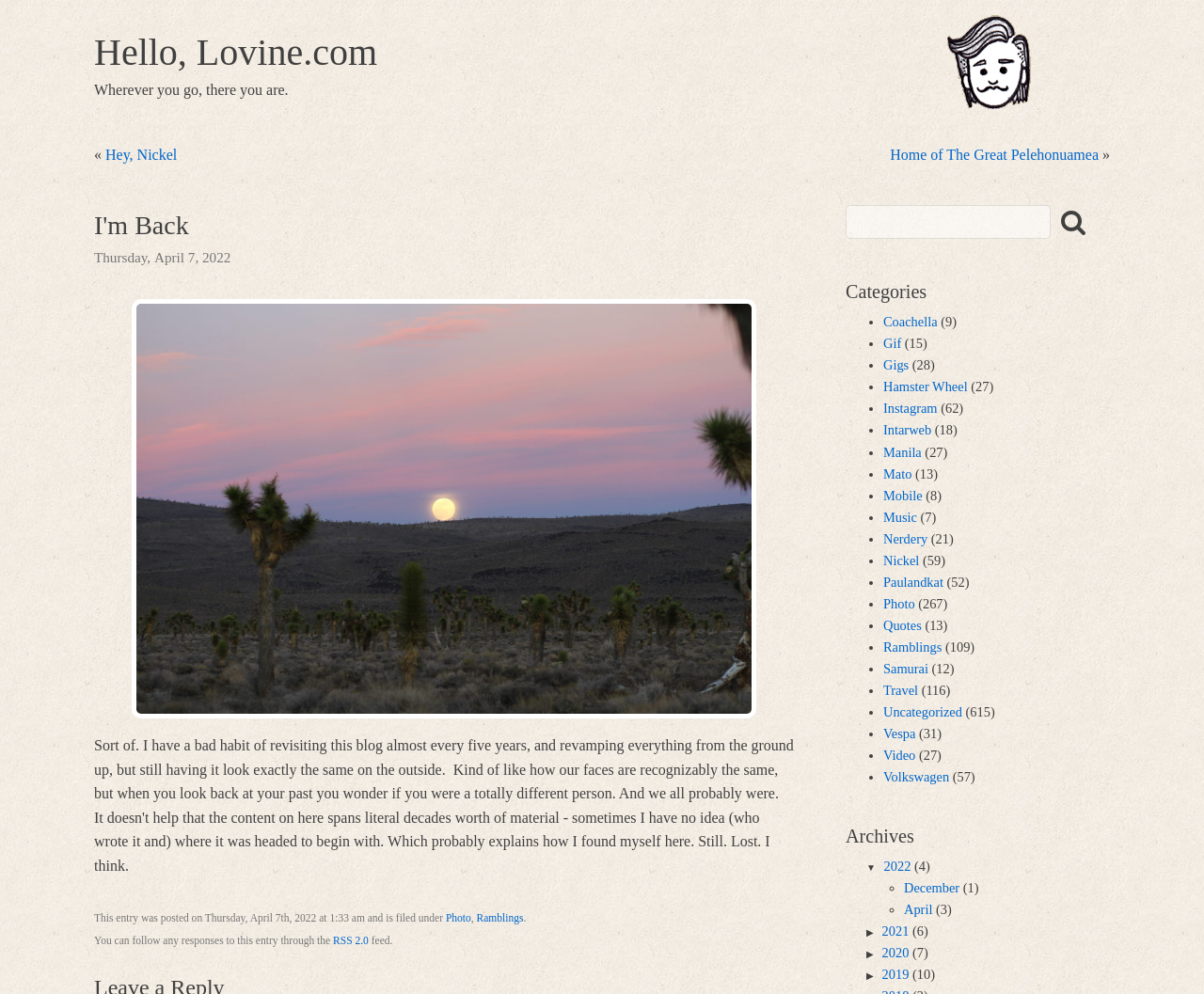Determine the bounding box coordinates of the section I need to click to execute the following instruction: "Click on the 'Hello, Lovine.com' link". Provide the coordinates as four float numbers between 0 and 1, i.e., [left, top, right, bottom].

[0.078, 0.022, 0.313, 0.083]